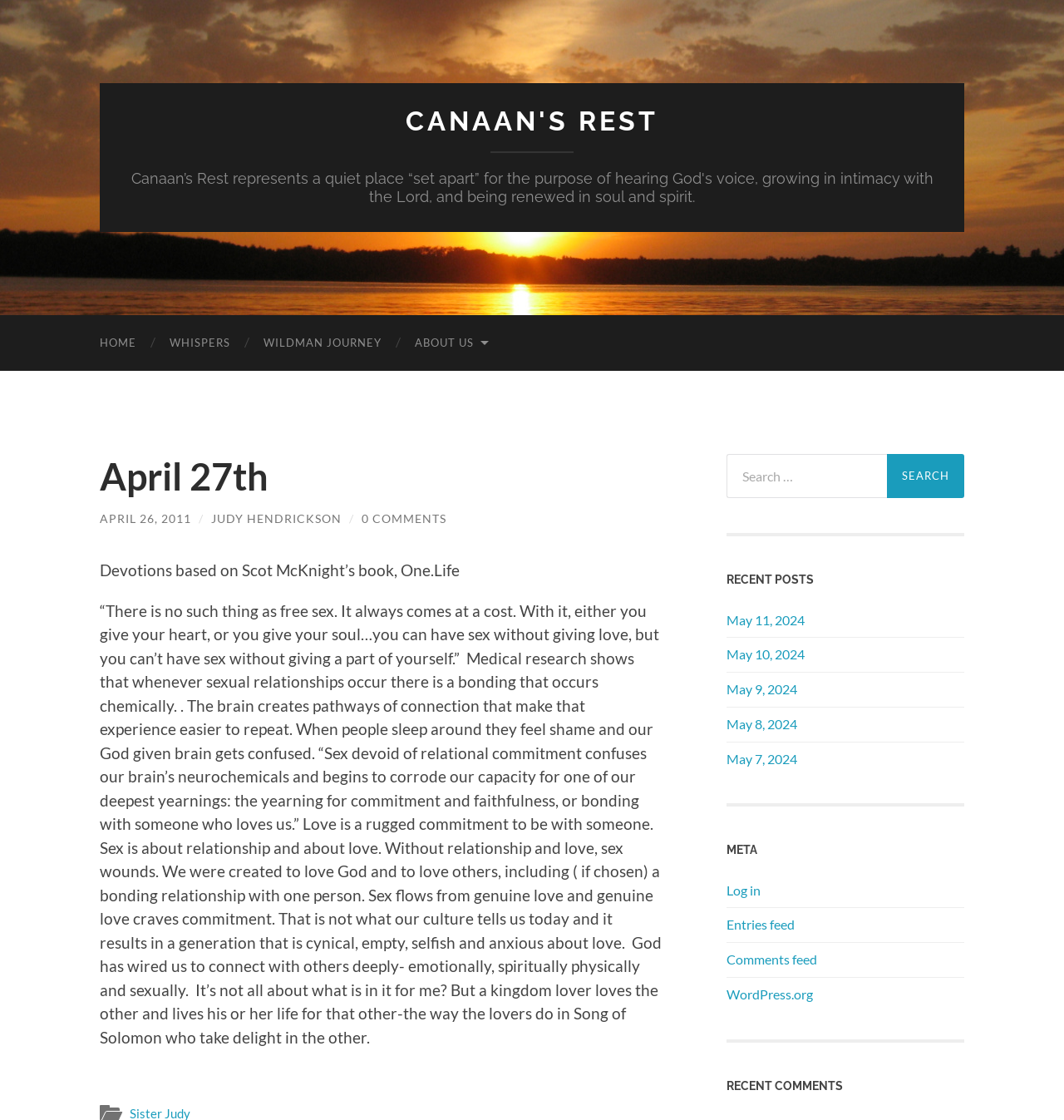Given the webpage screenshot, identify the bounding box of the UI element that matches this description: "Home".

[0.078, 0.281, 0.144, 0.331]